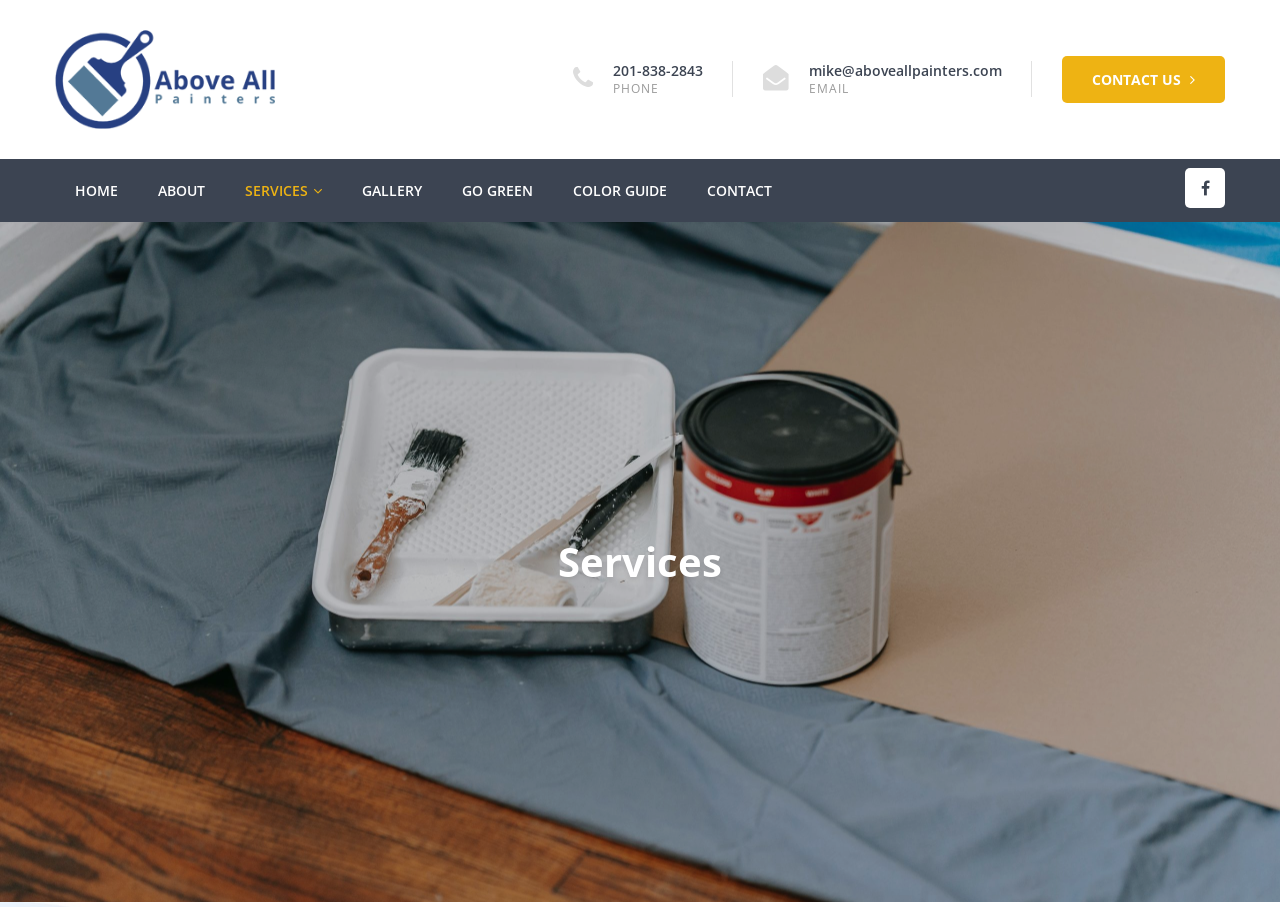Detail the various sections and features of the webpage.

The webpage is about the services offered by Above All Painters. At the top left, there is a logo, which is an image accompanied by a link. Below the logo, there are several links and icons, including a phone number, email address, and social media icons. The phone number and email address are labeled as "PHONE" and "EMAIL", respectively.

The main navigation menu is located at the top center of the page, with links to "HOME", "ABOUT", "SERVICES", "GALLERY", "GO GREEN", "COLOR GUIDE", and "CONTACT". The "SERVICES" link is currently active, as indicated by the focus on the "Root Element 'Services - Above All Painters'".

Below the navigation menu, there is a list of services offered by Above All Painters, including "CUSTOM INTERIOR PAINTING", "WALLPAPER REMOVAL", "BORDER HANGING", and several others. These links are arranged vertically, with the topmost link being "CUSTOM INTERIOR PAINTING" and the bottommost link being "DECK STAINING".

At the top right, there is a link with an icon, which appears to be a social media link. At the bottom right, there is another link with an icon, which may be a link to a contact form or a way to get in touch with the company.

The page also has a heading that reads "Services", which is located near the center of the page.